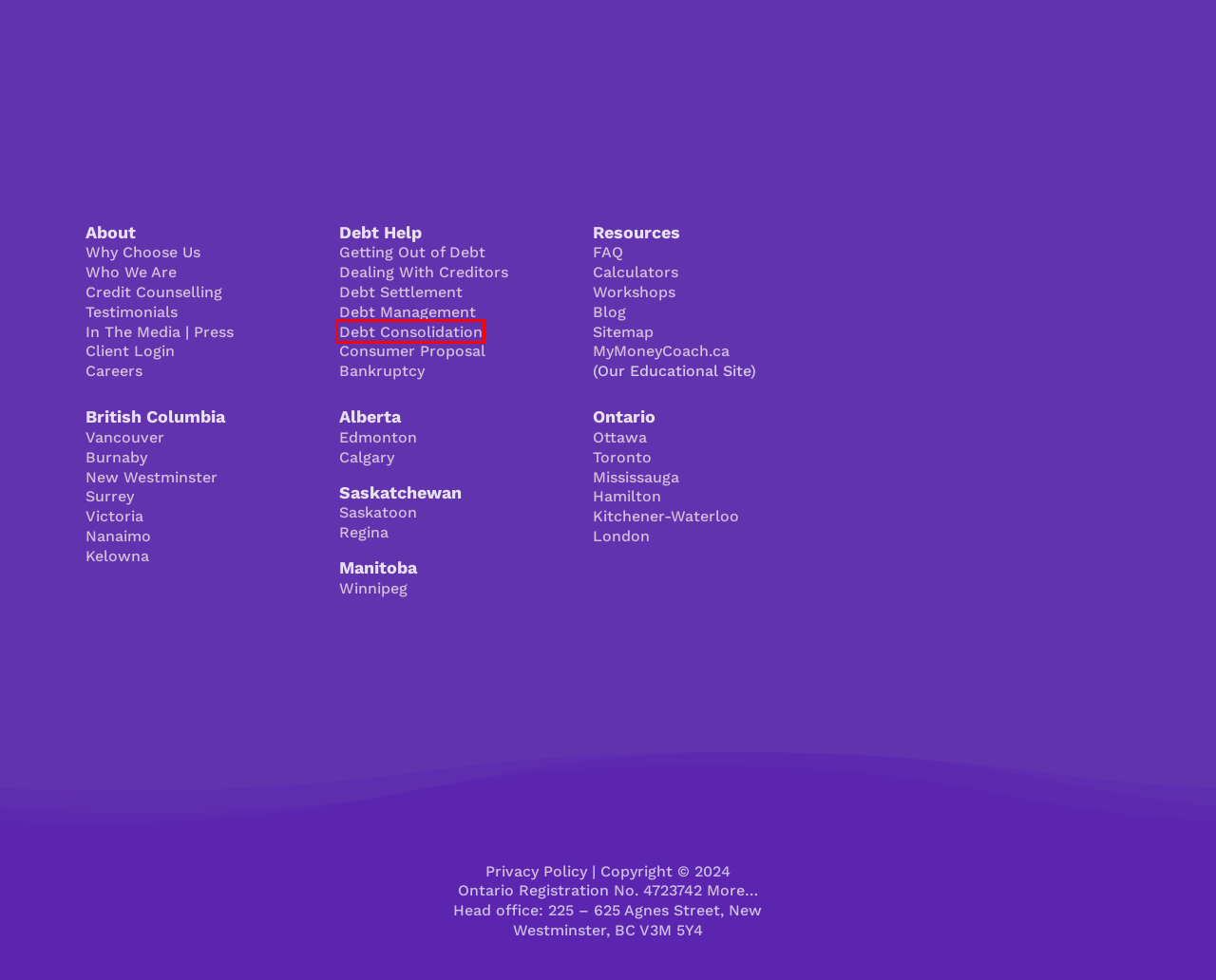You have a screenshot of a webpage with a red bounding box around an element. Select the webpage description that best matches the new webpage after clicking the element within the red bounding box. Here are the descriptions:
A. Debt Consolidation in Canada - Loans Guide | Credit Counselling Society
B. Toronto Non-Profit, Credit & Debt Counselling Services | Ontario
C. Our Organization | Credit Counselling Society
D. Debt Payment, Interest & Expense Calculators
E. Victoria, BC Non-Profit Debt Help & Credit Counselling Services
F. Vancouver, BC Non-Profit Credit Counselling Services | Debt Counsellor
G. London, Ontario Non-Profit Credit & Debt Counselling Services
H. Canadian Debt Help Services & Debt Counselling - Credit Counselling Society

A